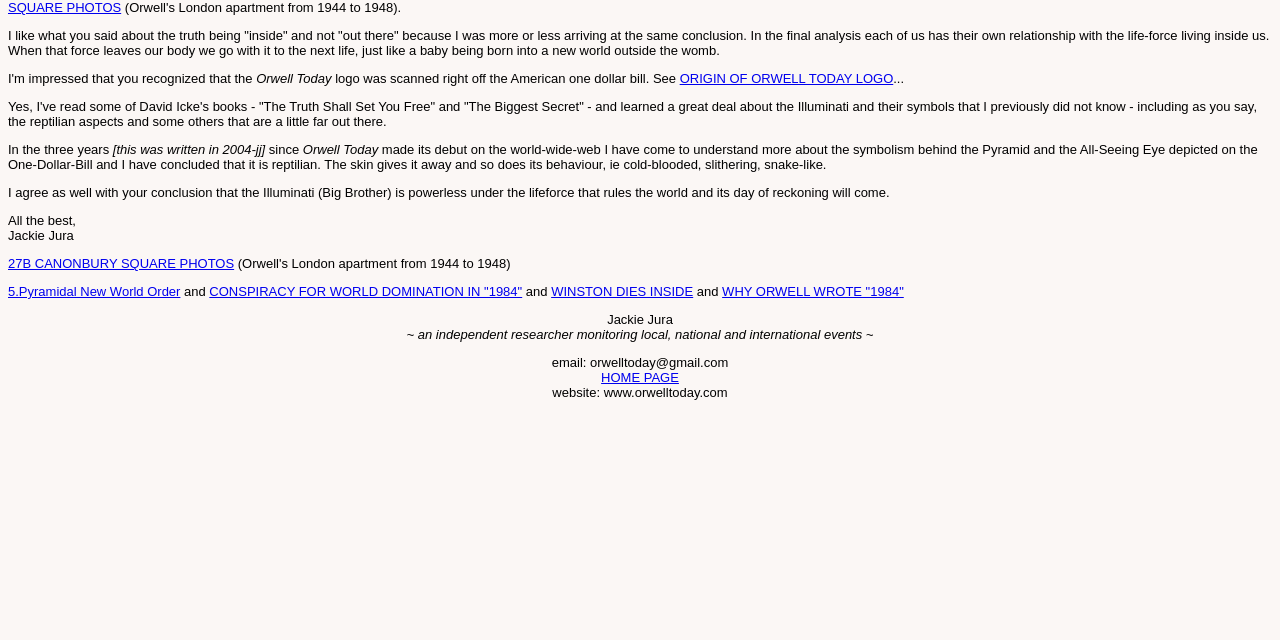Provide the bounding box coordinates of the HTML element described as: "27B CANONBURY SQUARE PHOTOS". The bounding box coordinates should be four float numbers between 0 and 1, i.e., [left, top, right, bottom].

[0.006, 0.4, 0.183, 0.423]